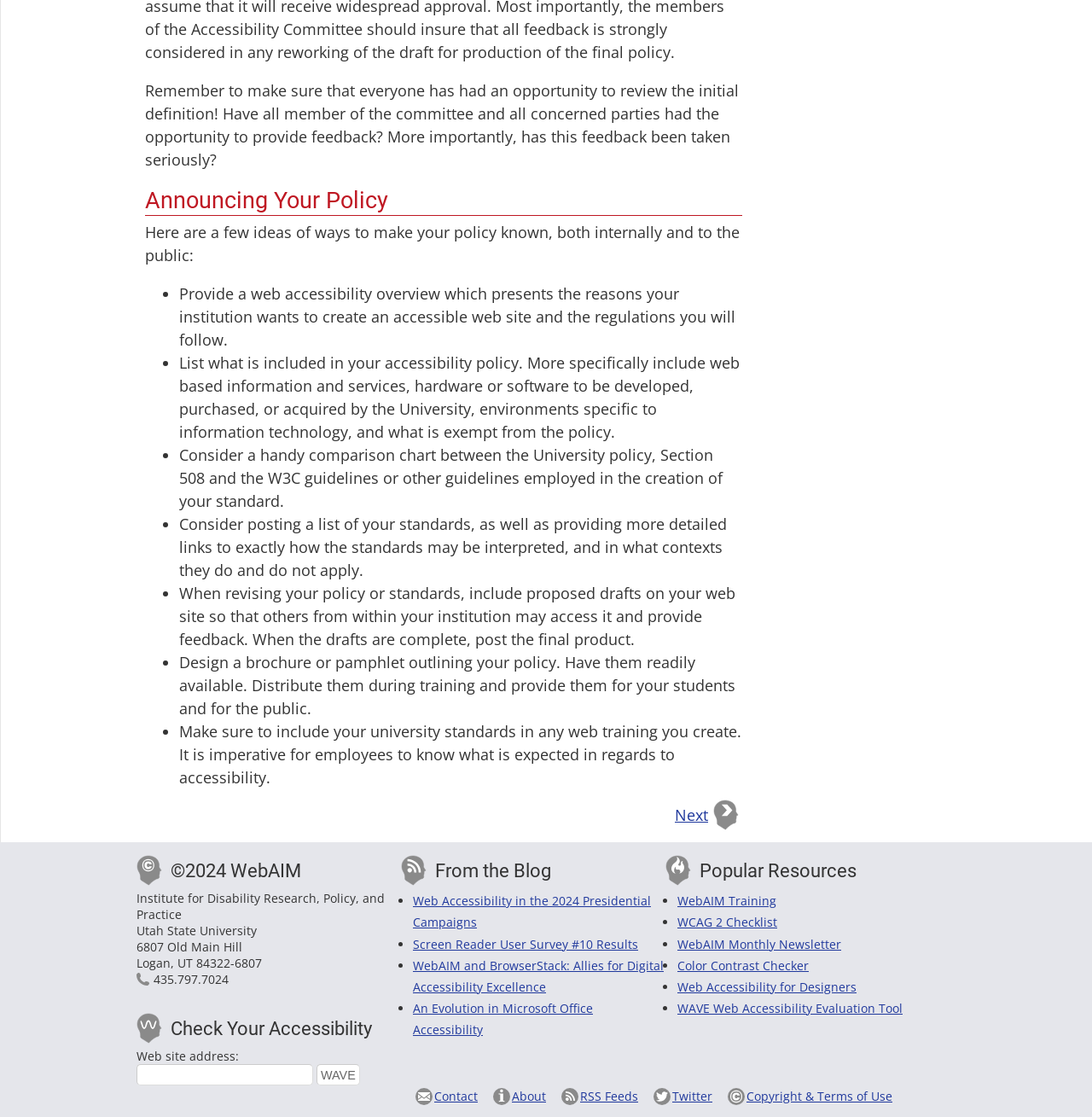Provide the bounding box for the UI element matching this description: "RSS Feeds".

[0.514, 0.974, 0.584, 0.99]